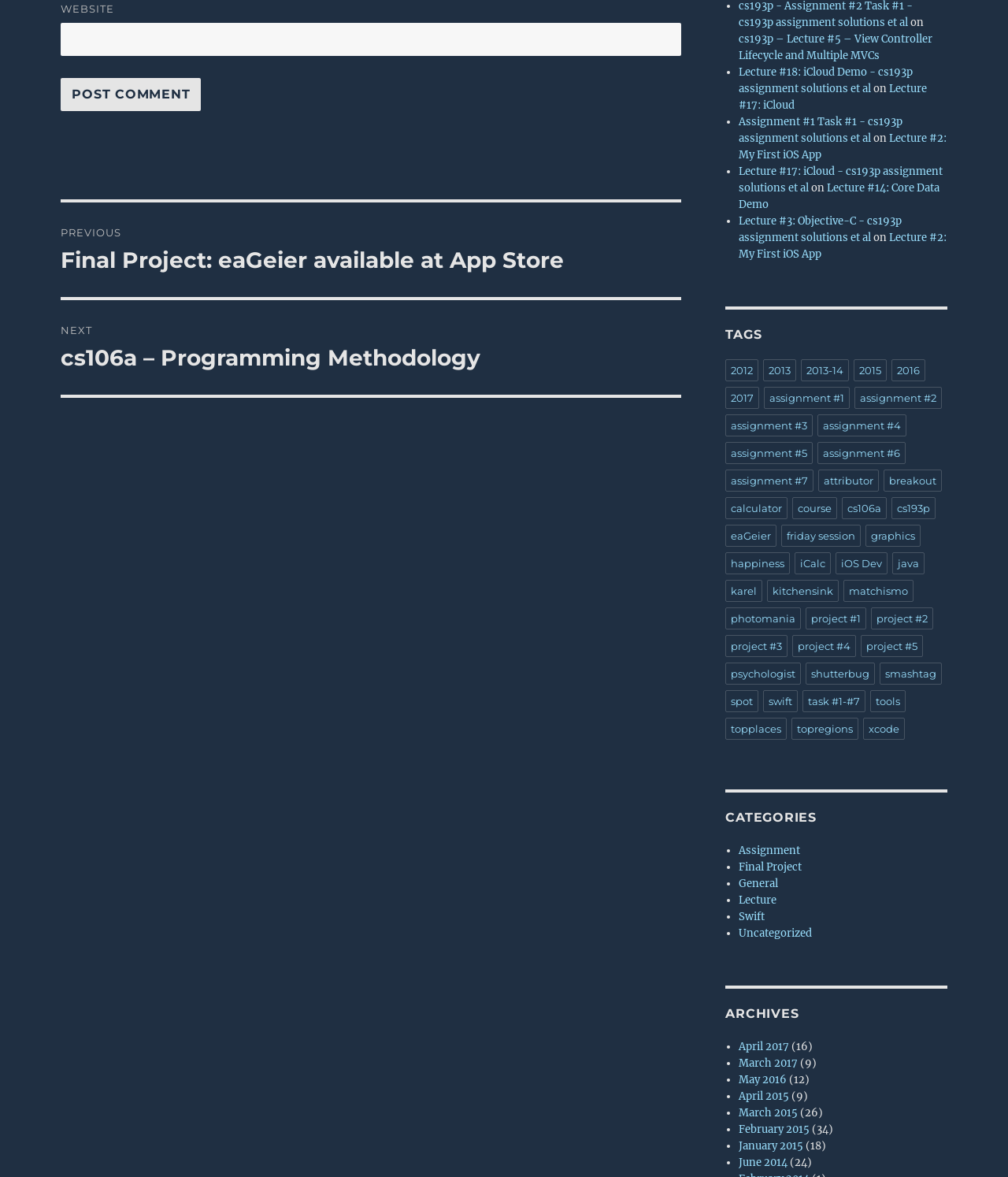Bounding box coordinates should be provided in the format (top-left x, top-left y, bottom-right x, bottom-right y) with all values between 0 and 1. Identify the bounding box for this UI element: Lecture #14: Core Data Demo

[0.733, 0.154, 0.932, 0.18]